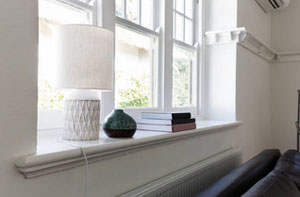What is on the window sill?
Refer to the image and provide a one-word or short phrase answer.

Lamp and vase